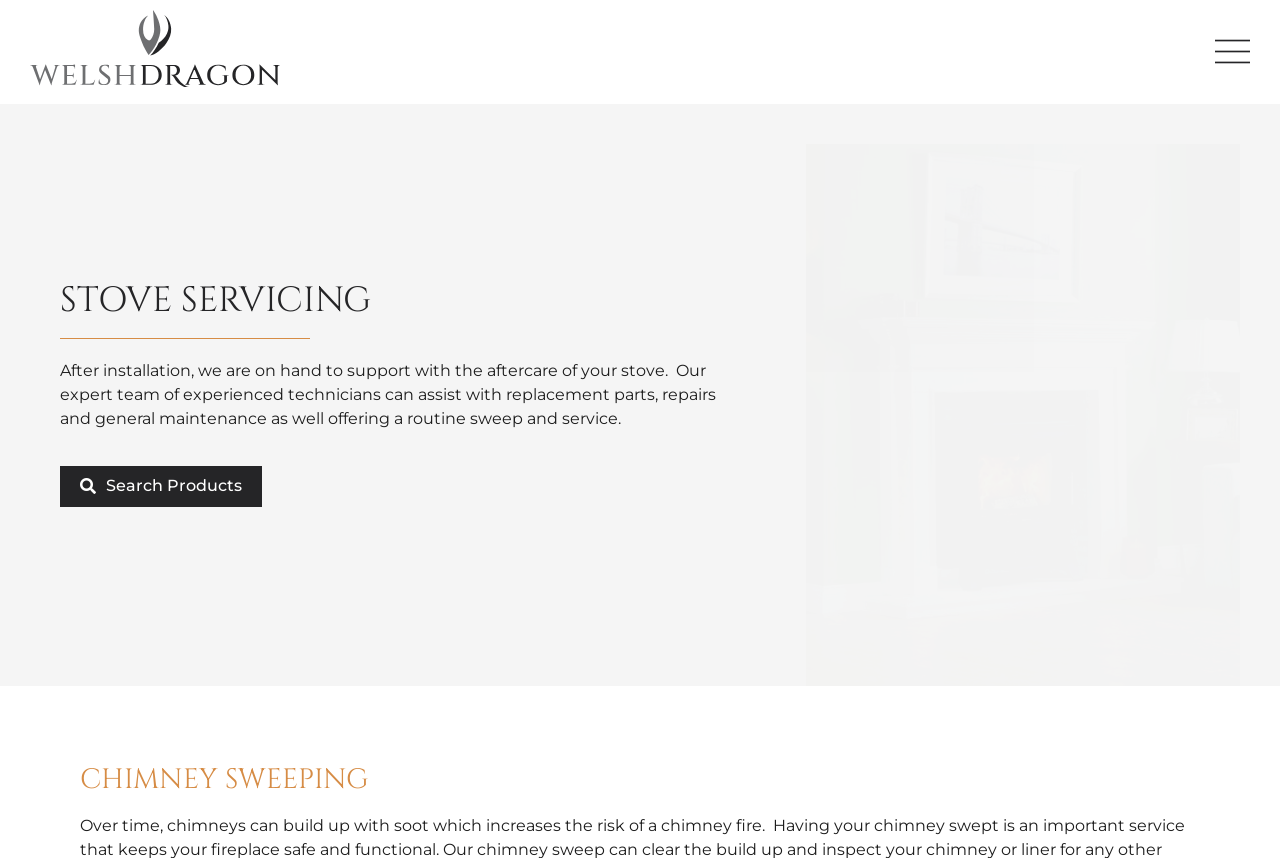Please find the bounding box for the following UI element description. Provide the coordinates in (top-left x, top-left y, bottom-right x, bottom-right y) format, with values between 0 and 1: Search Products

[0.047, 0.543, 0.205, 0.591]